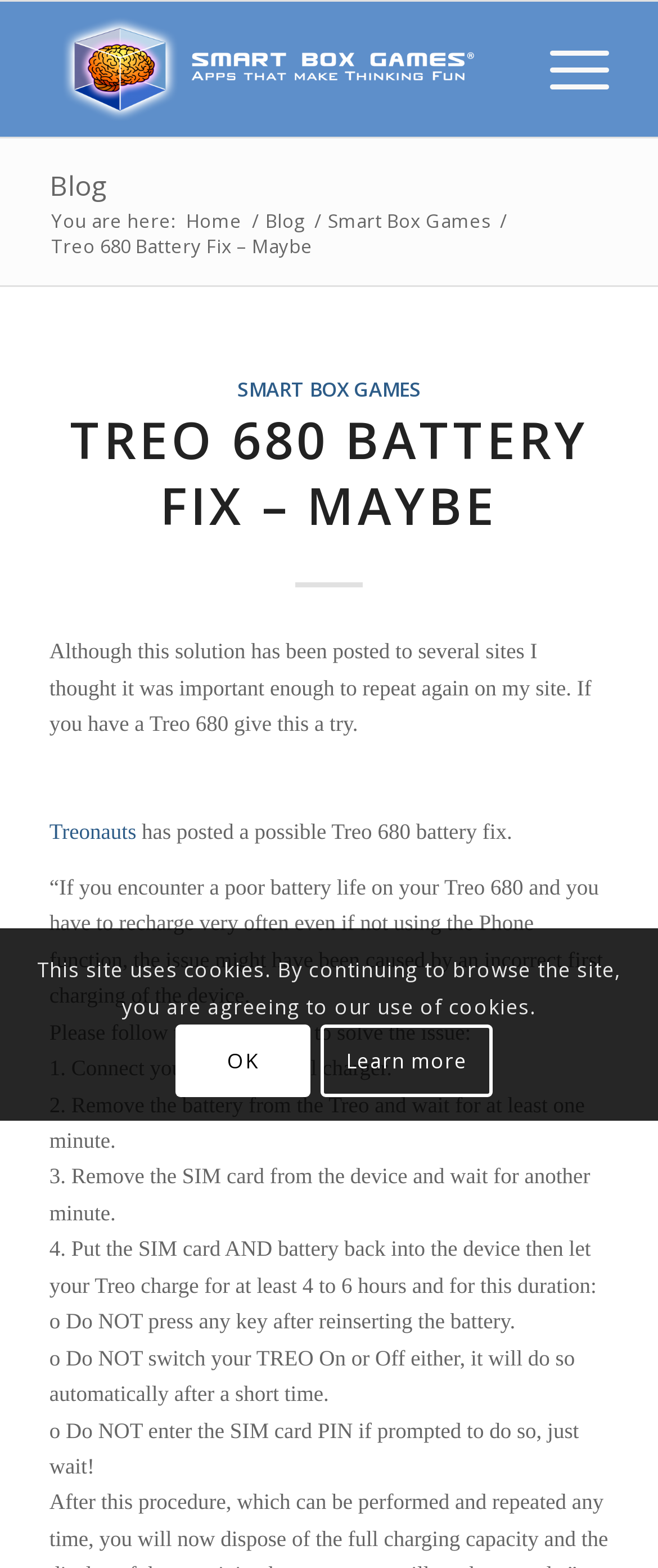Locate the bounding box coordinates of the area that needs to be clicked to fulfill the following instruction: "Click the 'Menu' link". The coordinates should be in the format of four float numbers between 0 and 1, namely [left, top, right, bottom].

[0.784, 0.001, 0.925, 0.087]